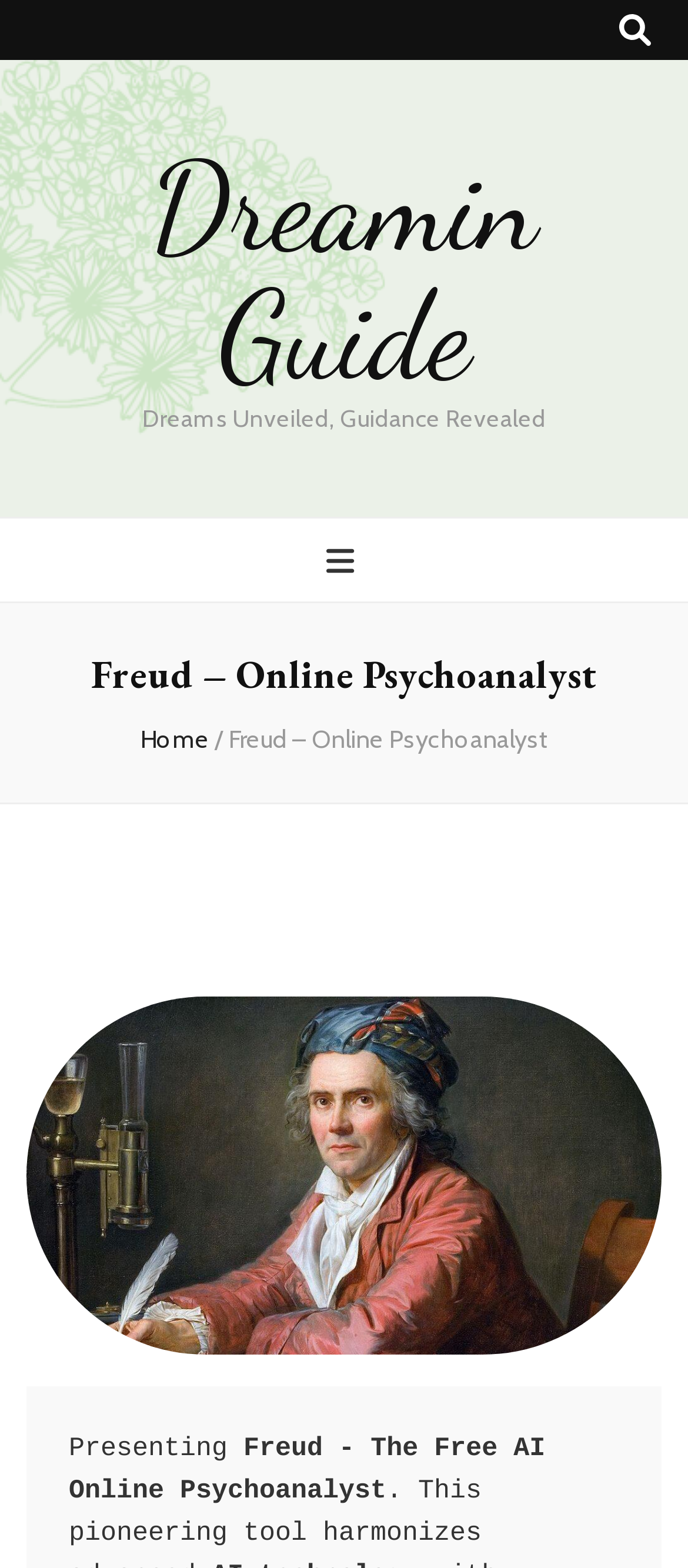Given the element description "Dreamin Guide", identify the bounding box of the corresponding UI element.

[0.218, 0.085, 0.782, 0.262]